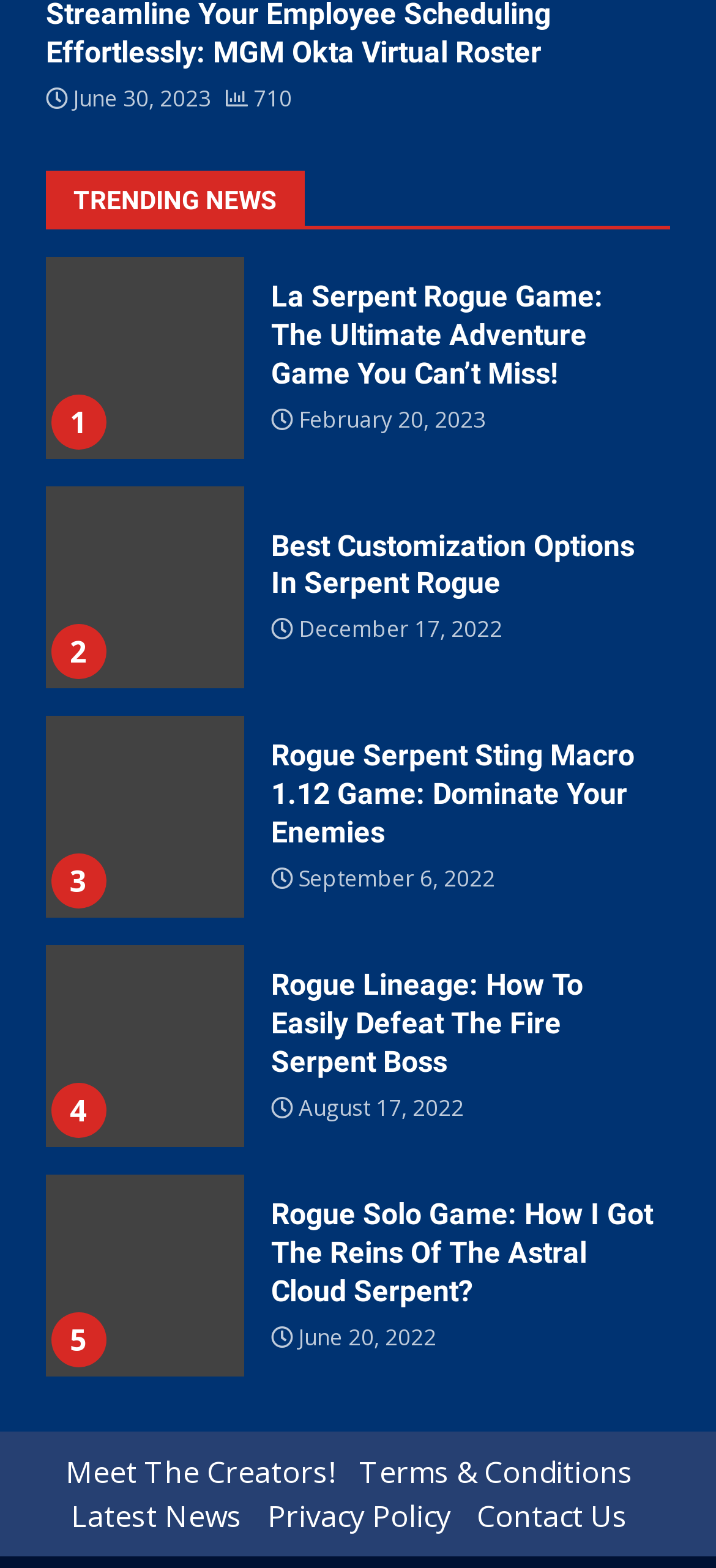Provide the bounding box coordinates for the UI element described in this sentence: "Meet The Creators!". The coordinates should be four float values between 0 and 1, i.e., [left, top, right, bottom].

[0.091, 0.926, 0.465, 0.951]